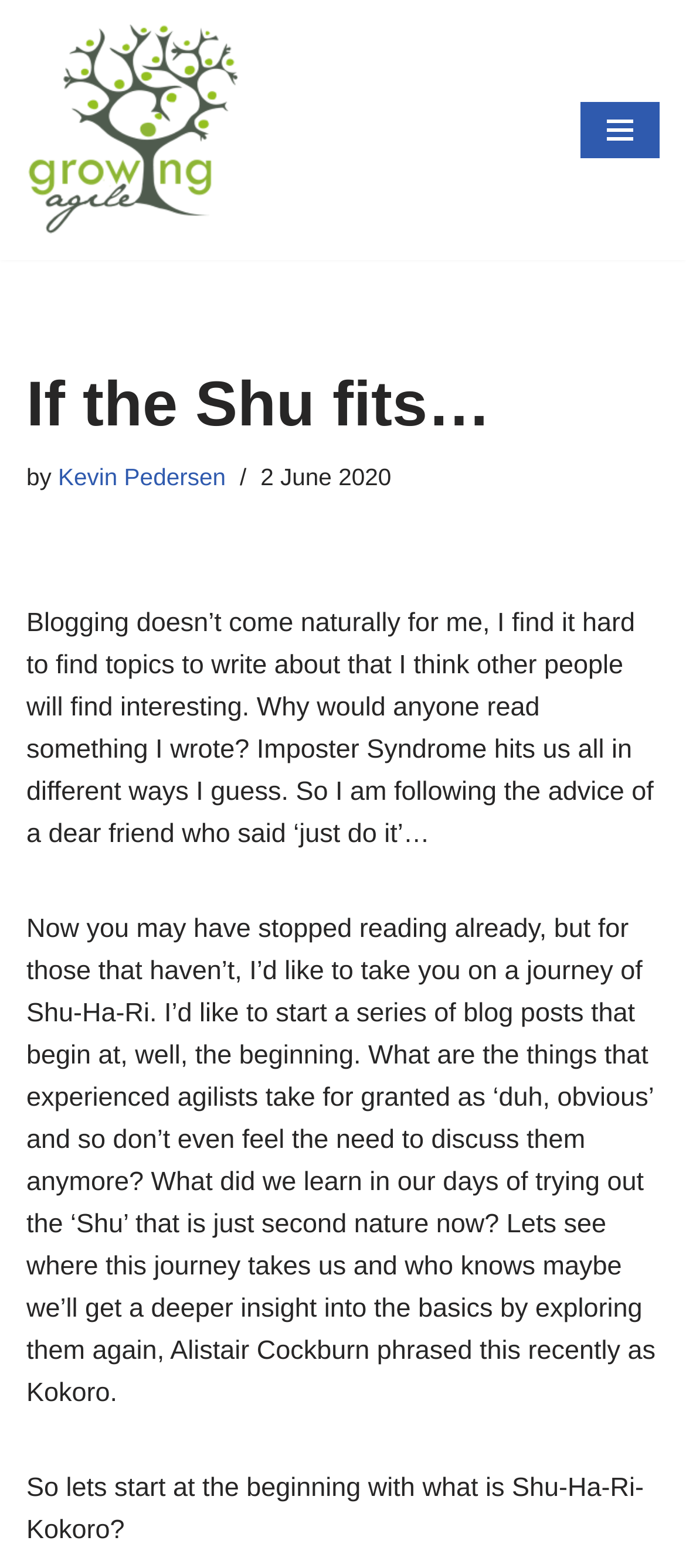What is the topic of the blog post series?
Based on the image content, provide your answer in one word or a short phrase.

Shu-Ha-Ri